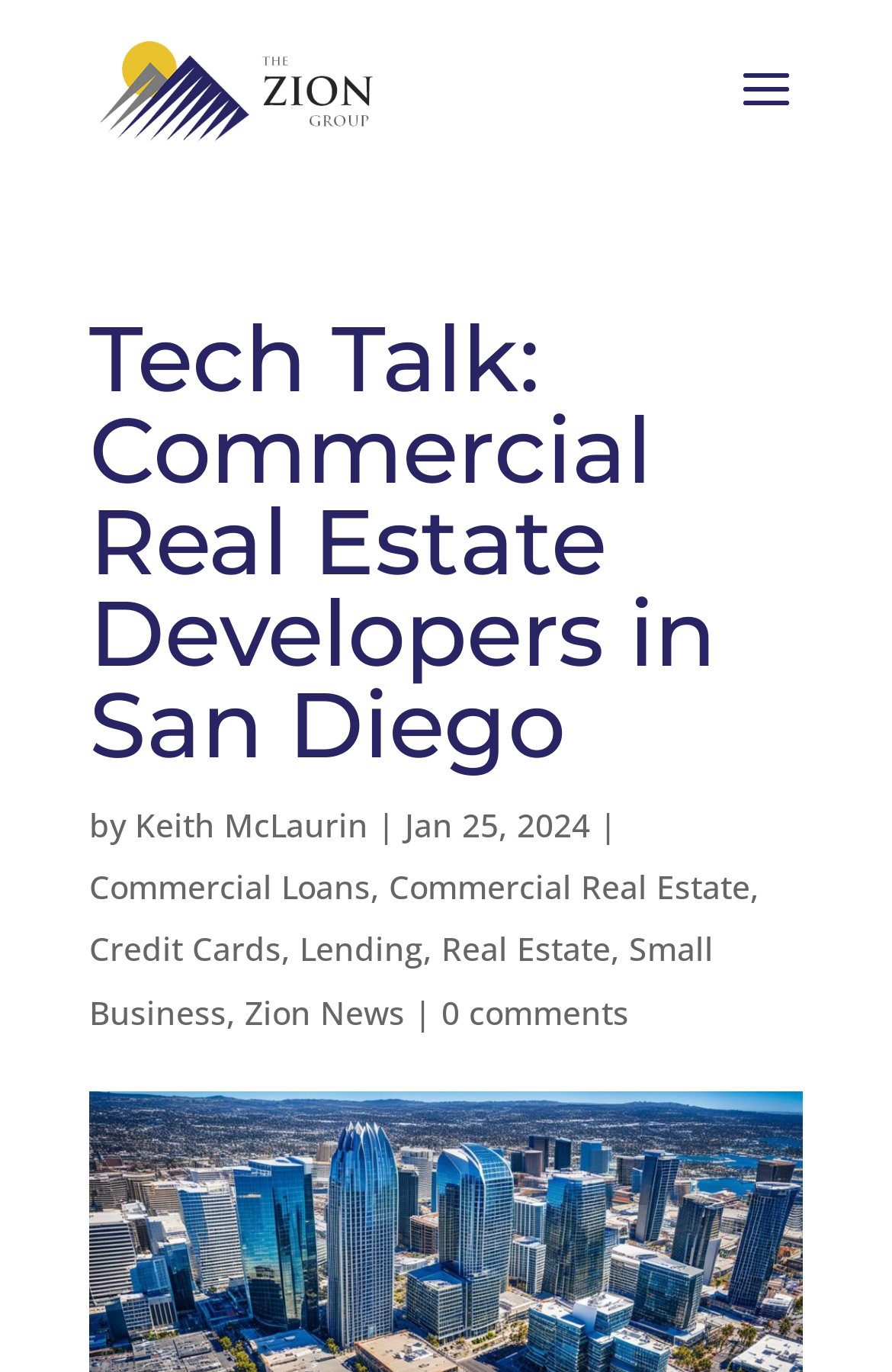Identify the bounding box coordinates of the region that needs to be clicked to carry out this instruction: "Click on The Zion Group link". Provide these coordinates as four float numbers ranging from 0 to 1, i.e., [left, top, right, bottom].

[0.11, 0.049, 0.418, 0.08]